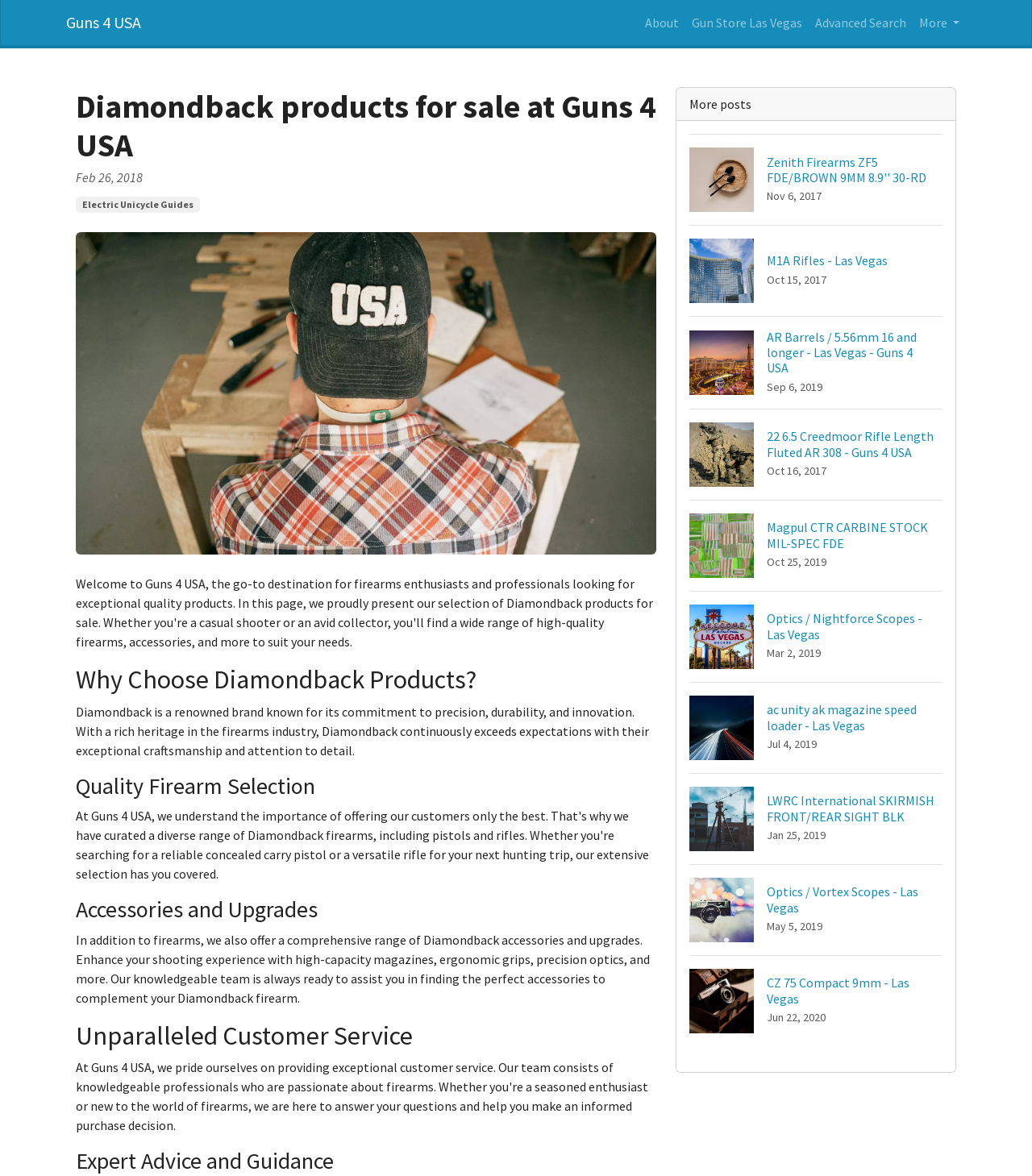Please predict the bounding box coordinates of the element's region where a click is necessary to complete the following instruction: "Visit the Story page". The coordinates should be represented by four float numbers between 0 and 1, i.e., [left, top, right, bottom].

None